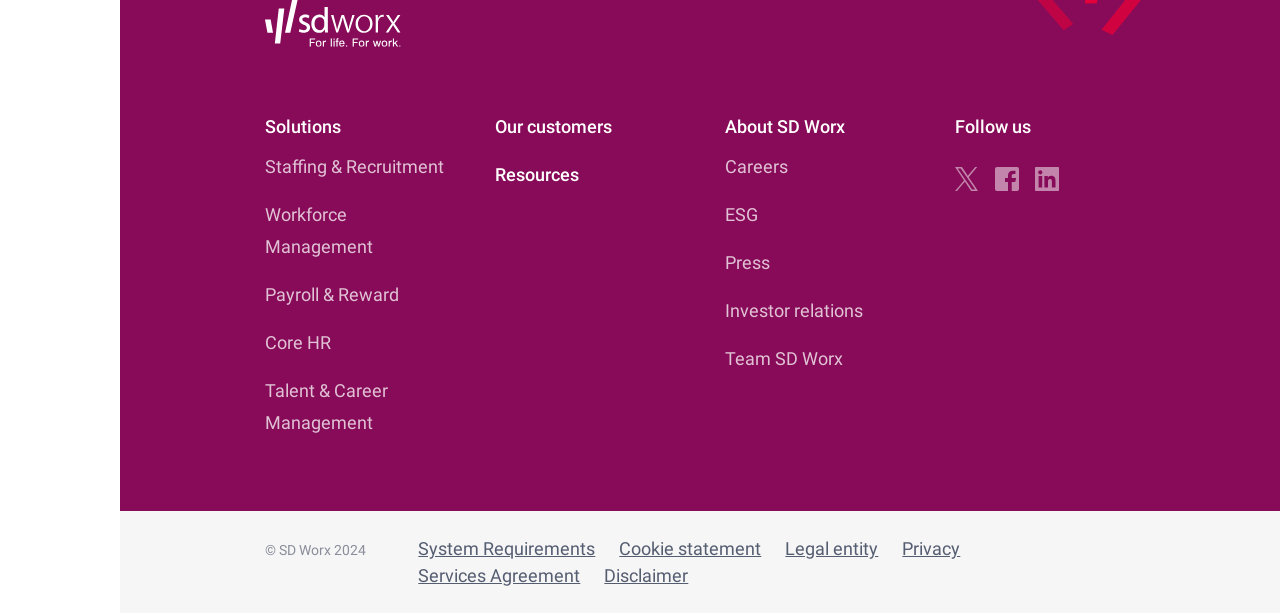Please find the bounding box coordinates of the element's region to be clicked to carry out this instruction: "Learn about SD Worx".

[0.566, 0.181, 0.707, 0.234]